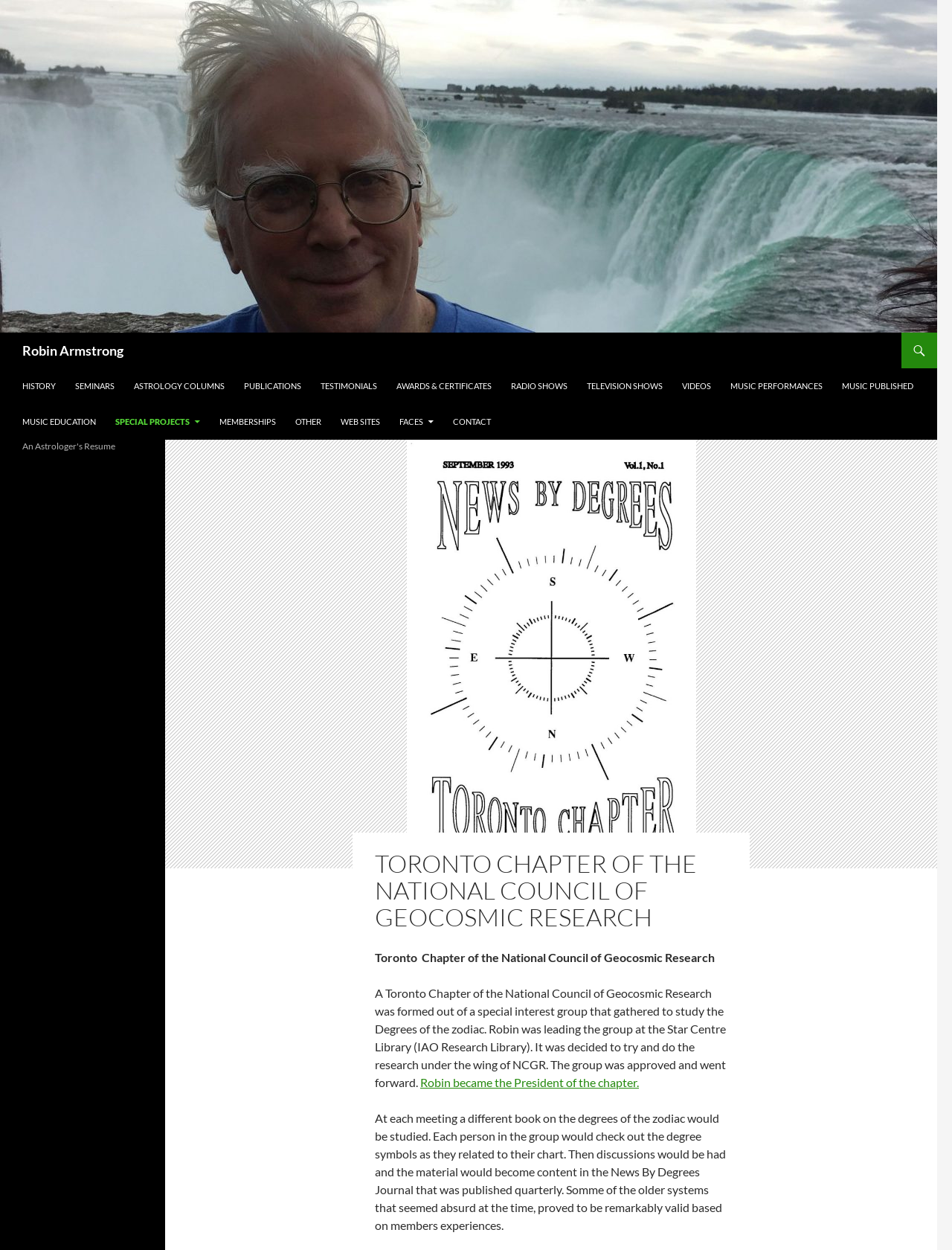Kindly determine the bounding box coordinates for the clickable area to achieve the given instruction: "Learn about 'SPECIAL PROJECTS'".

[0.112, 0.323, 0.22, 0.352]